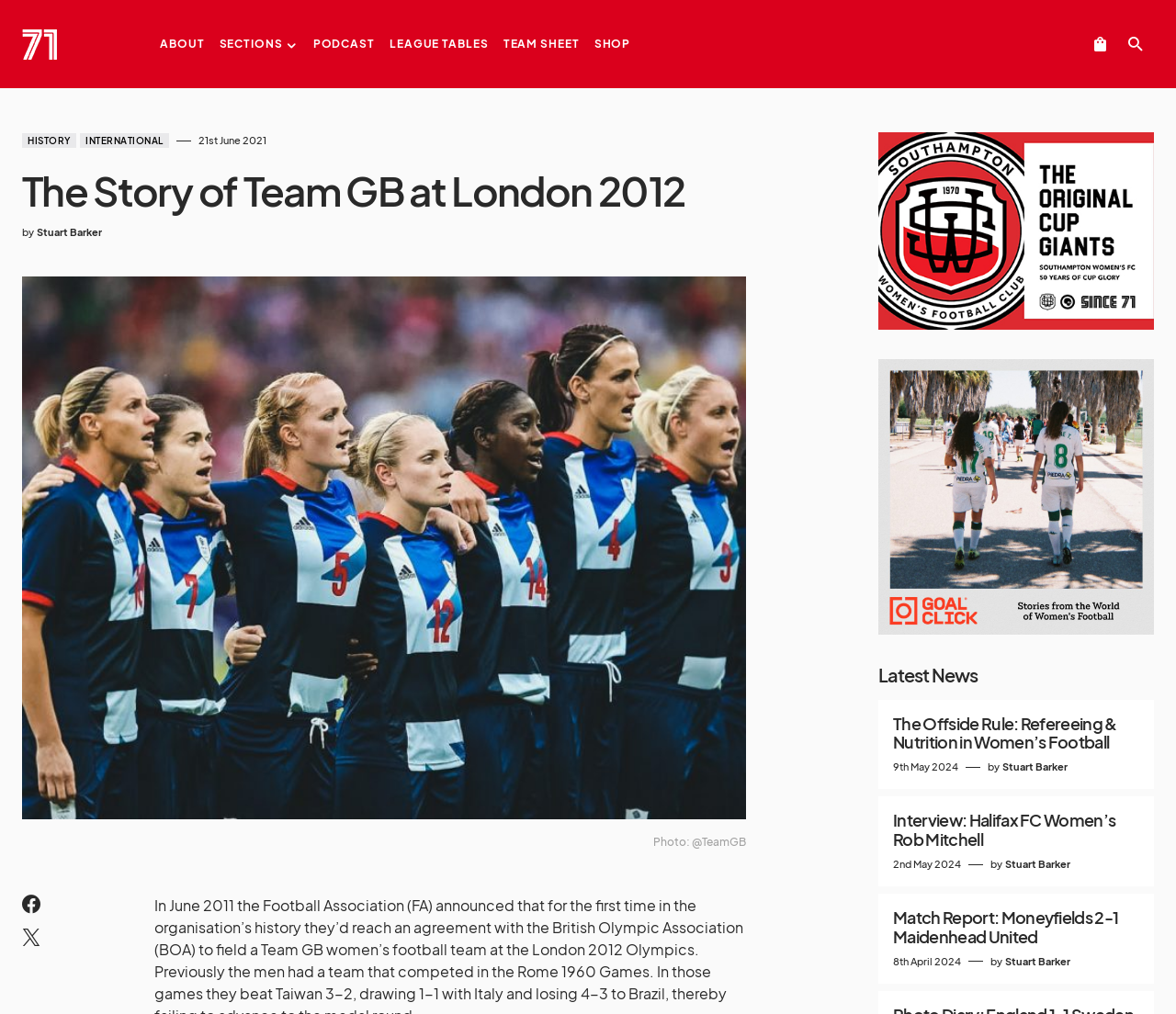Find the bounding box coordinates of the clickable region needed to perform the following instruction: "Visit the ABOUT page". The coordinates should be provided as four float numbers between 0 and 1, i.e., [left, top, right, bottom].

[0.136, 0.0, 0.174, 0.087]